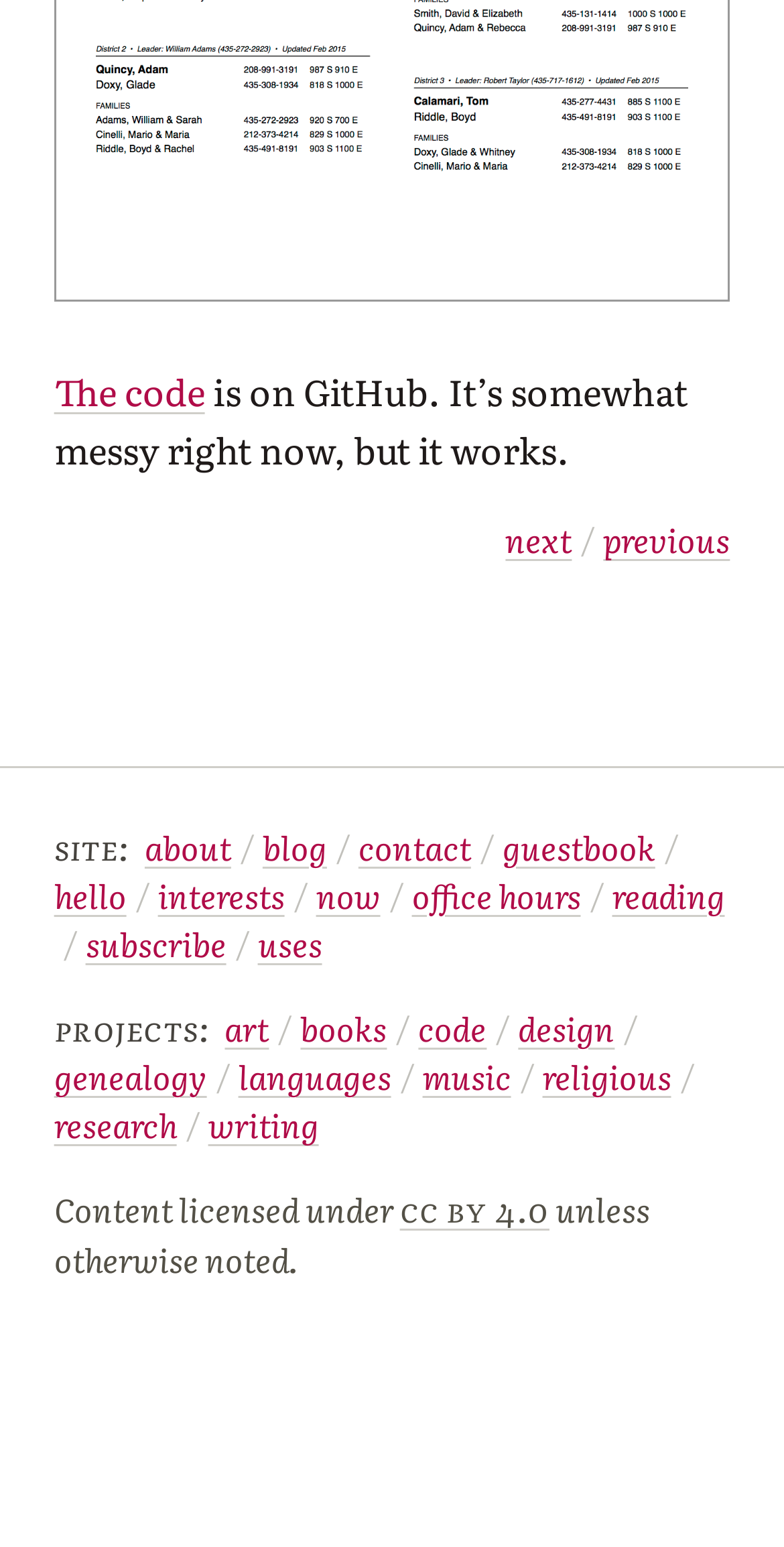Could you locate the bounding box coordinates for the section that should be clicked to accomplish this task: "Click the More actions button".

None